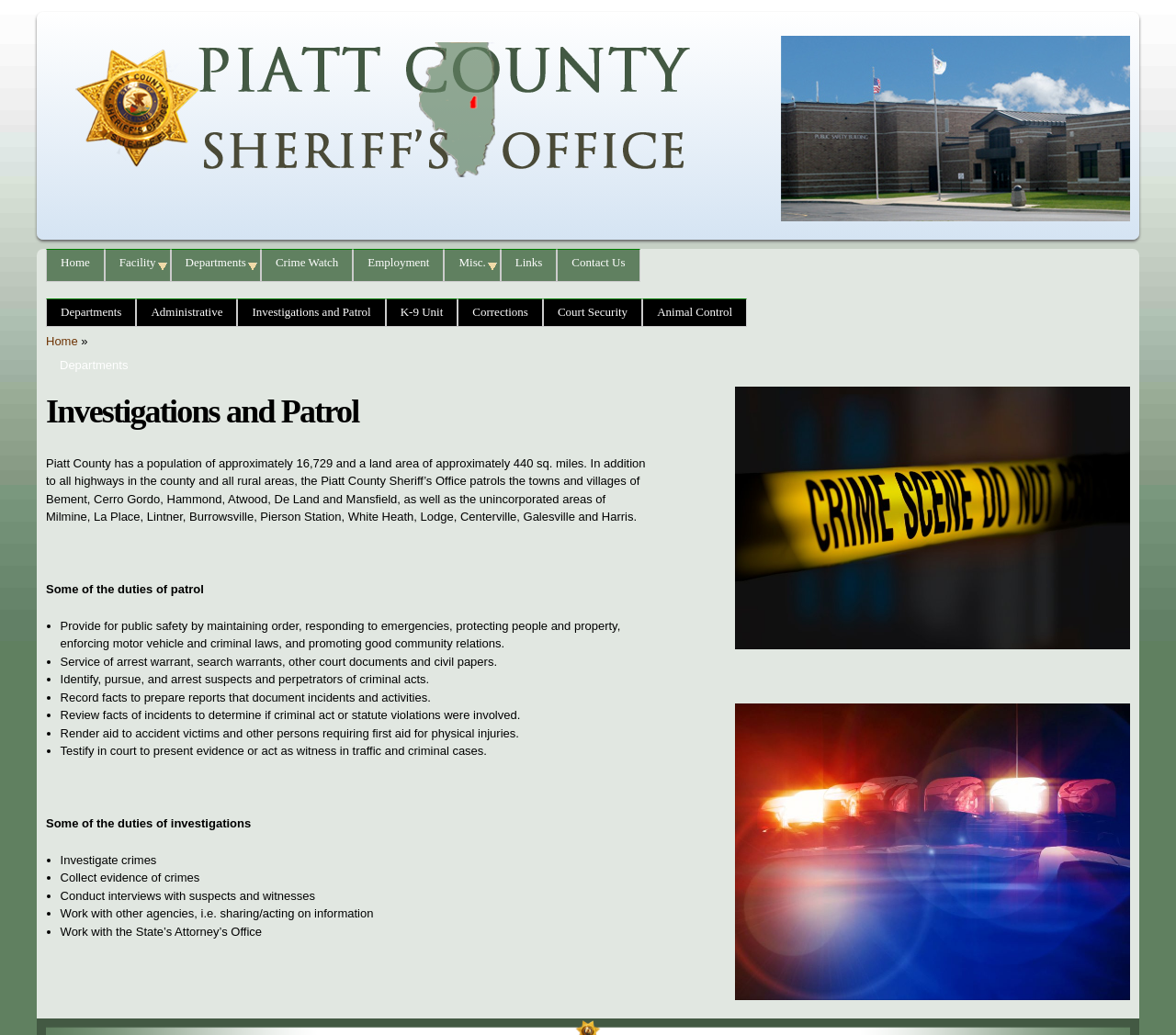Locate the bounding box coordinates of the clickable area needed to fulfill the instruction: "Click on 'Home'".

[0.04, 0.241, 0.088, 0.267]